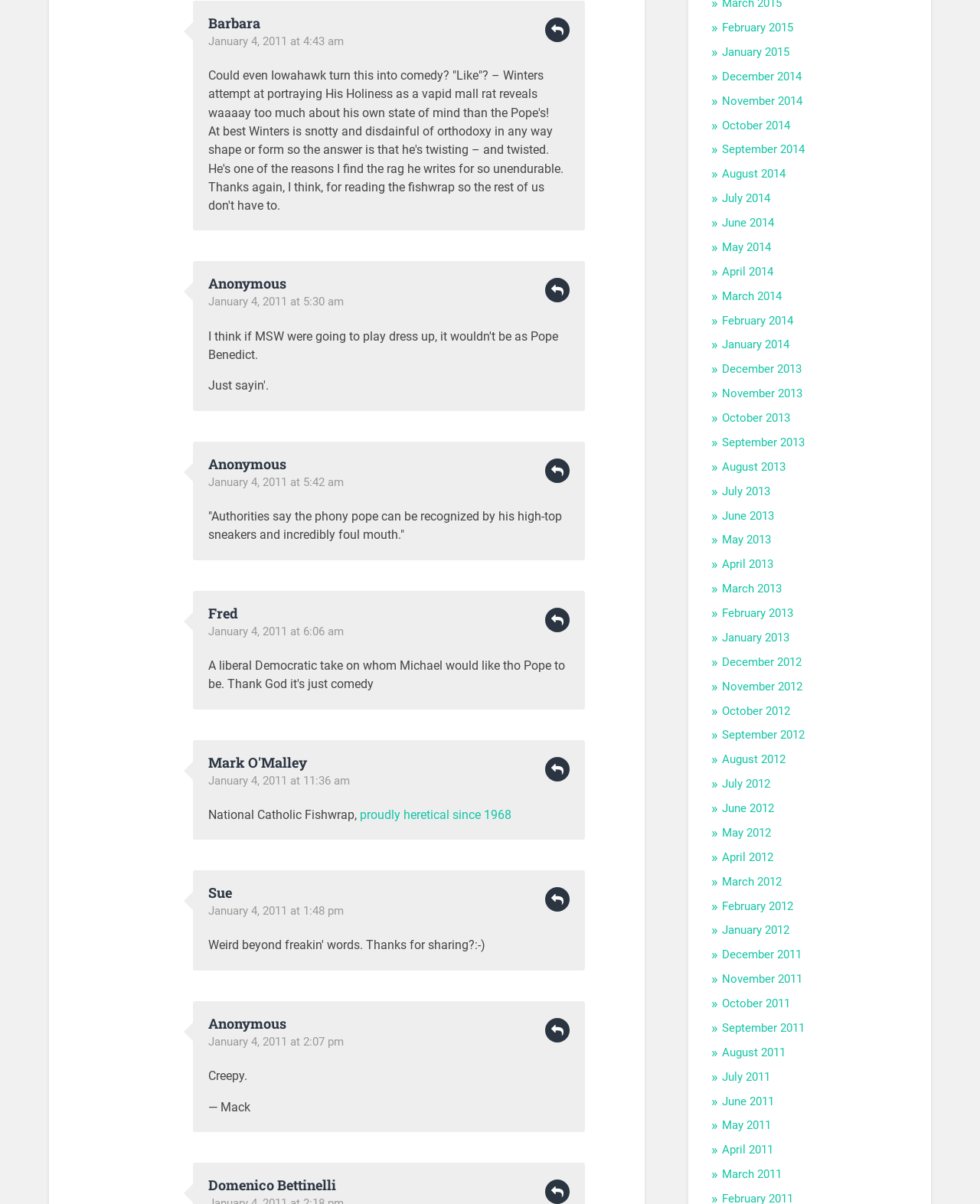Answer the following query with a single word or phrase:
What is the timestamp of the last comment?

January 4, 2011 at 2:07 pm